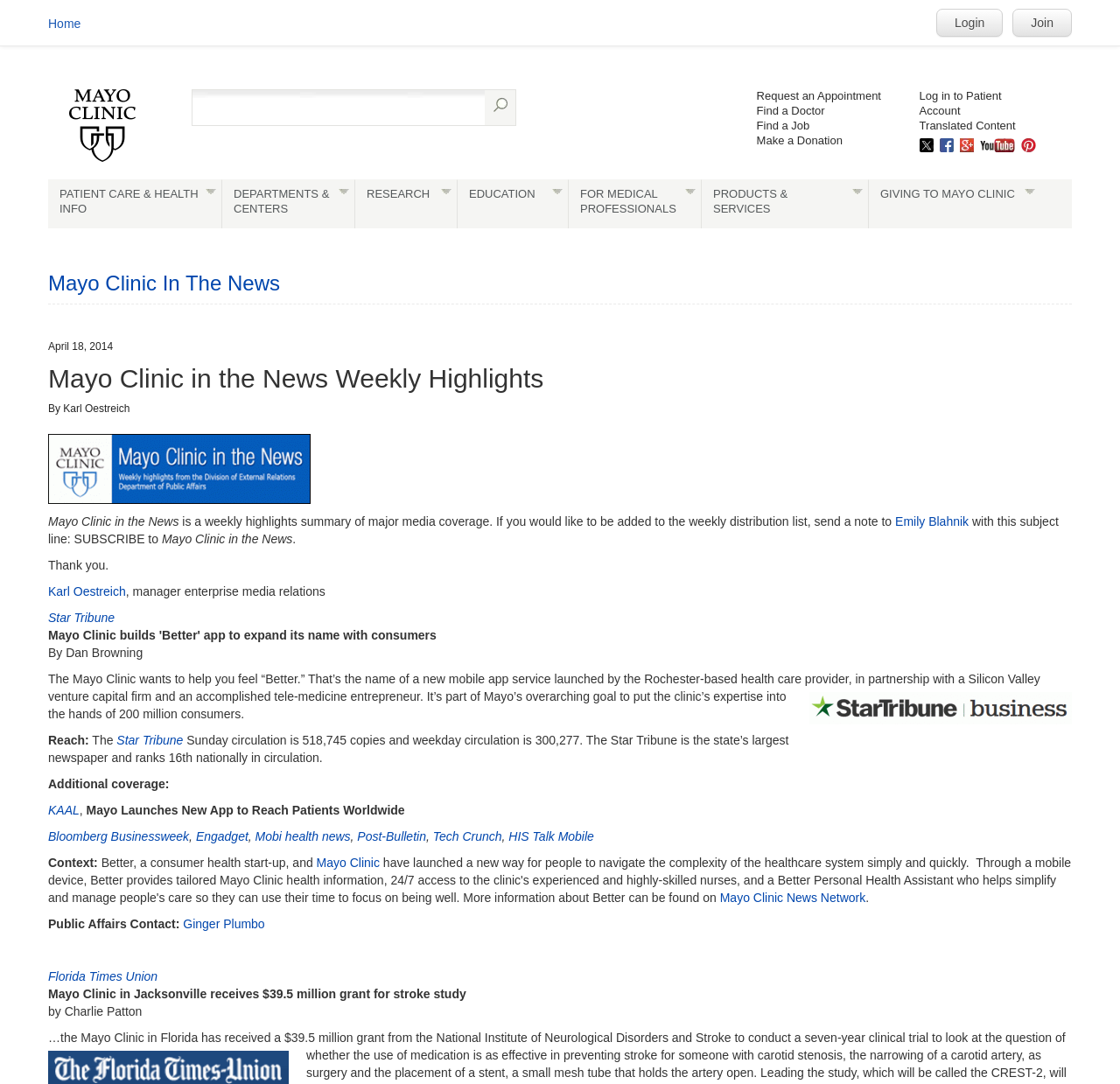Please find the bounding box coordinates for the clickable element needed to perform this instruction: "Search for something".

[0.172, 0.083, 0.433, 0.115]